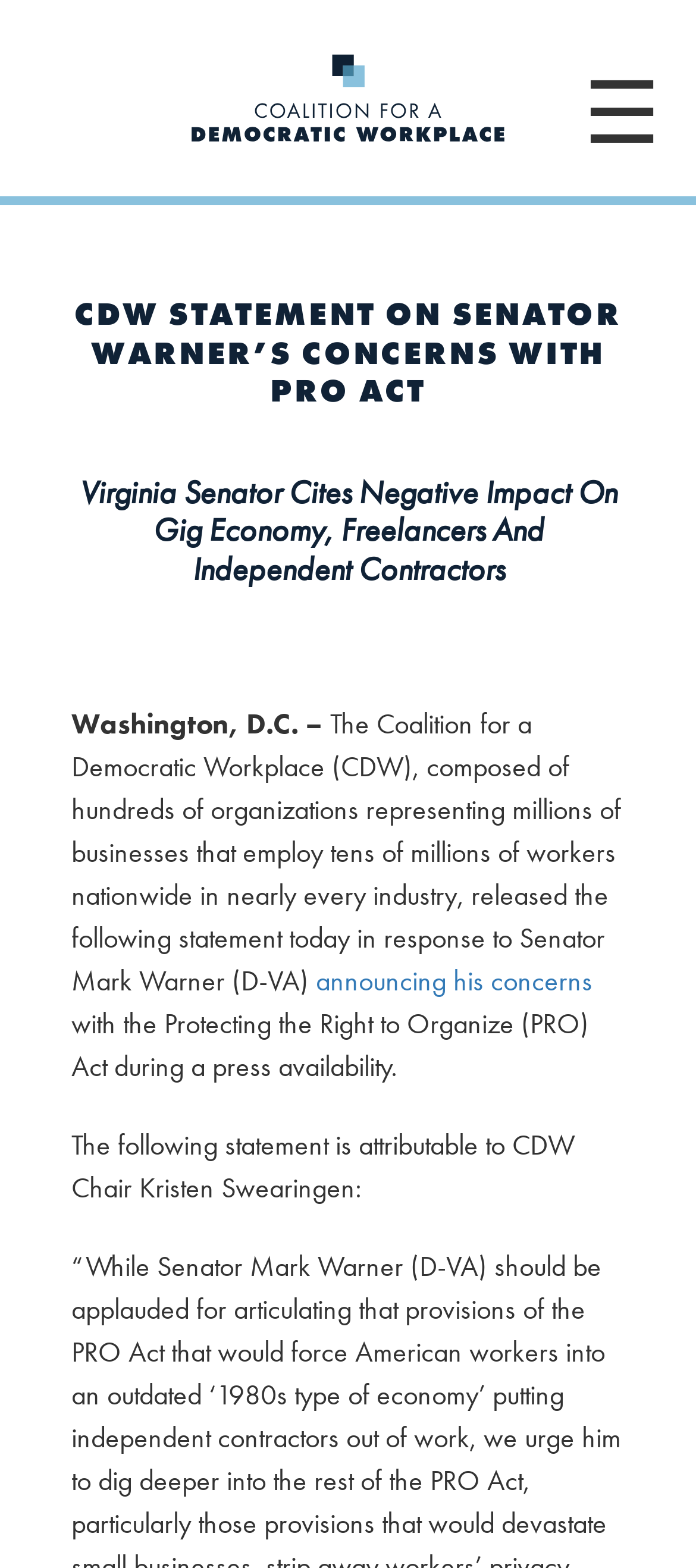What is the name of the senator mentioned?
Provide a one-word or short-phrase answer based on the image.

Mark Warner